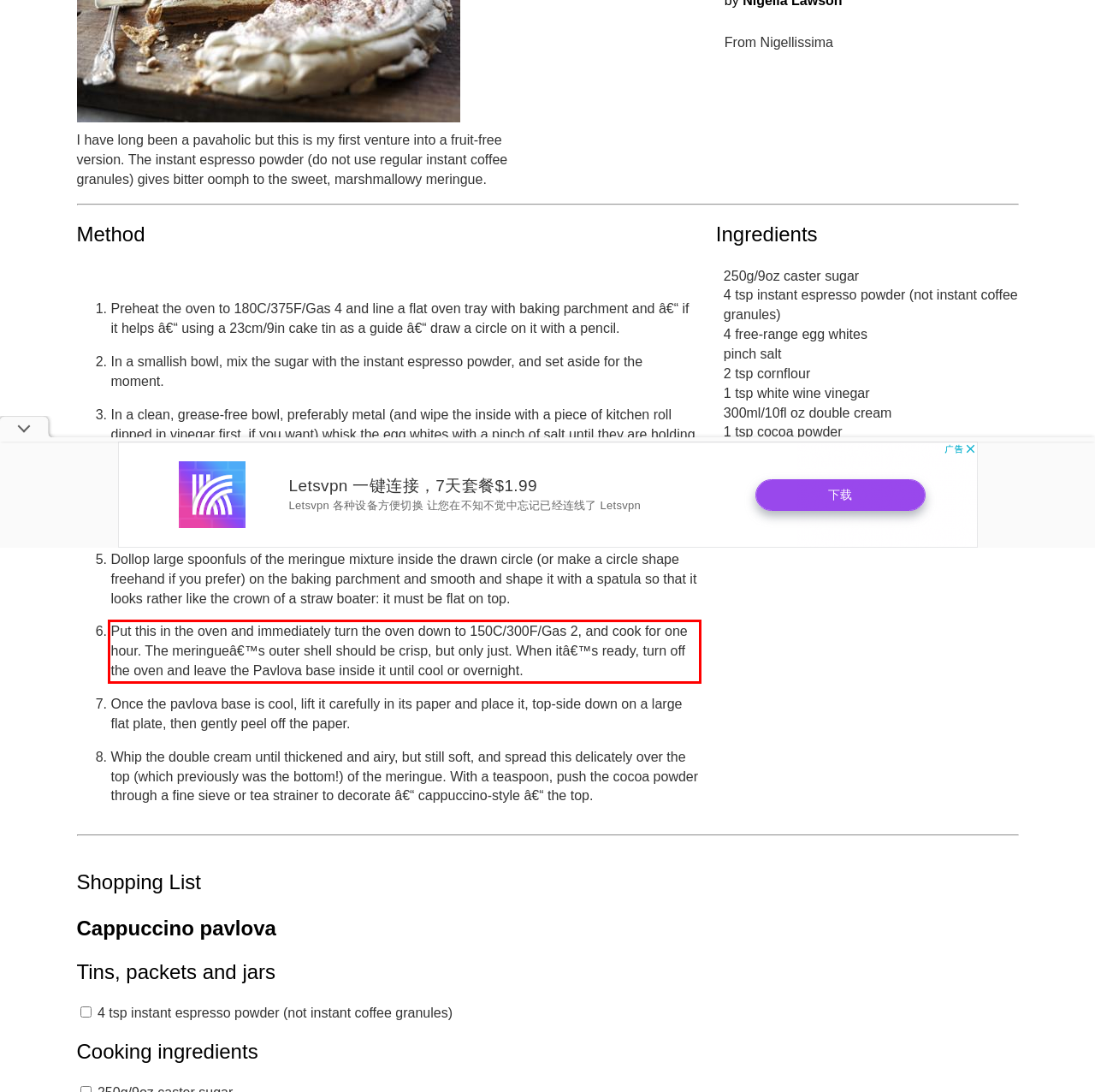Using the provided screenshot, read and generate the text content within the red-bordered area.

Put this in the oven and immediately turn the oven down to 150C/300F/Gas 2, and cook for one hour. The meringueâ€™s outer shell should be crisp, but only just. When itâ€™s ready, turn off the oven and leave the Pavlova base inside it until cool or overnight.